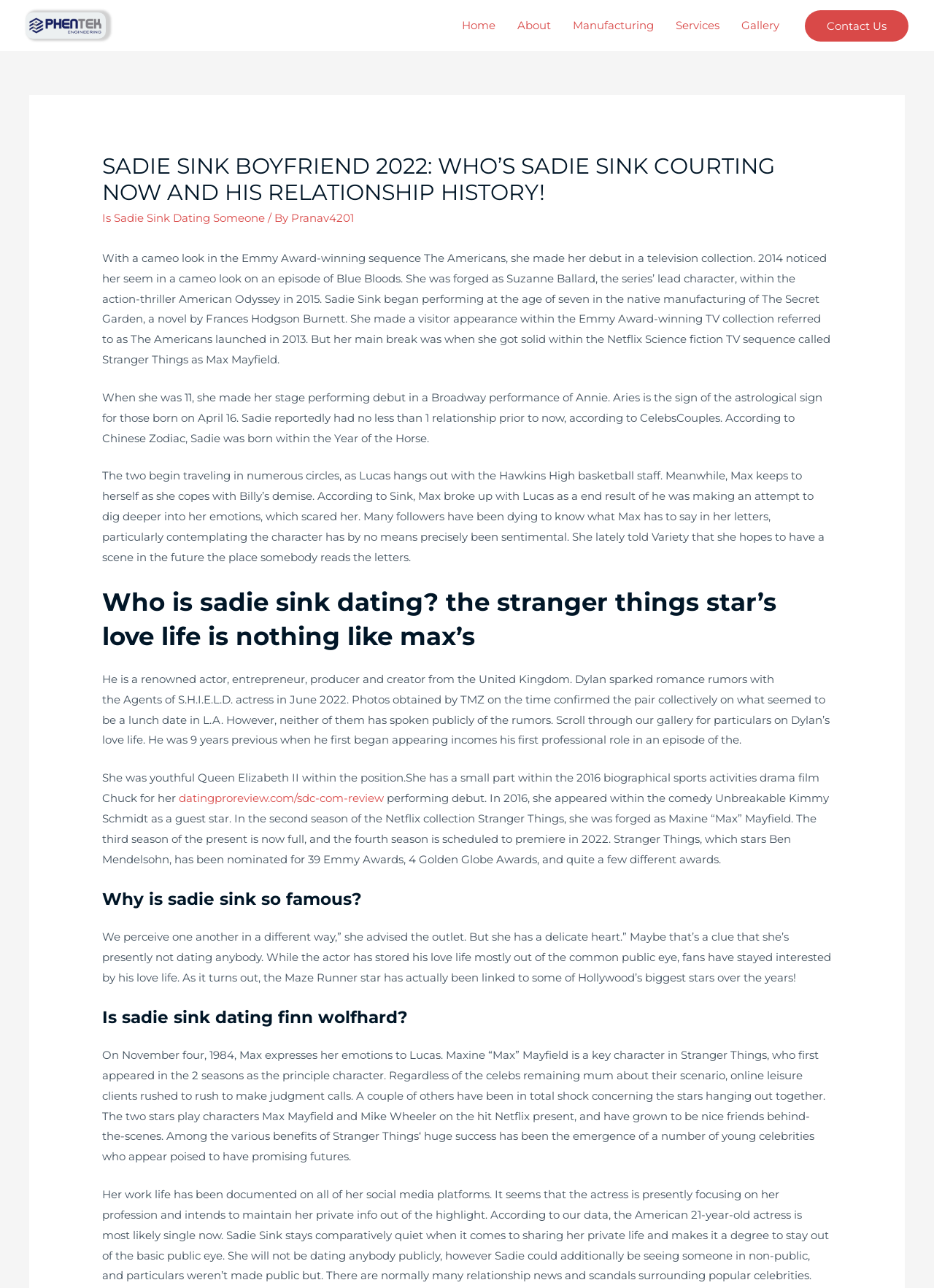Is Sadie Sink currently dating anyone?
Look at the image and provide a short answer using one word or a phrase.

No